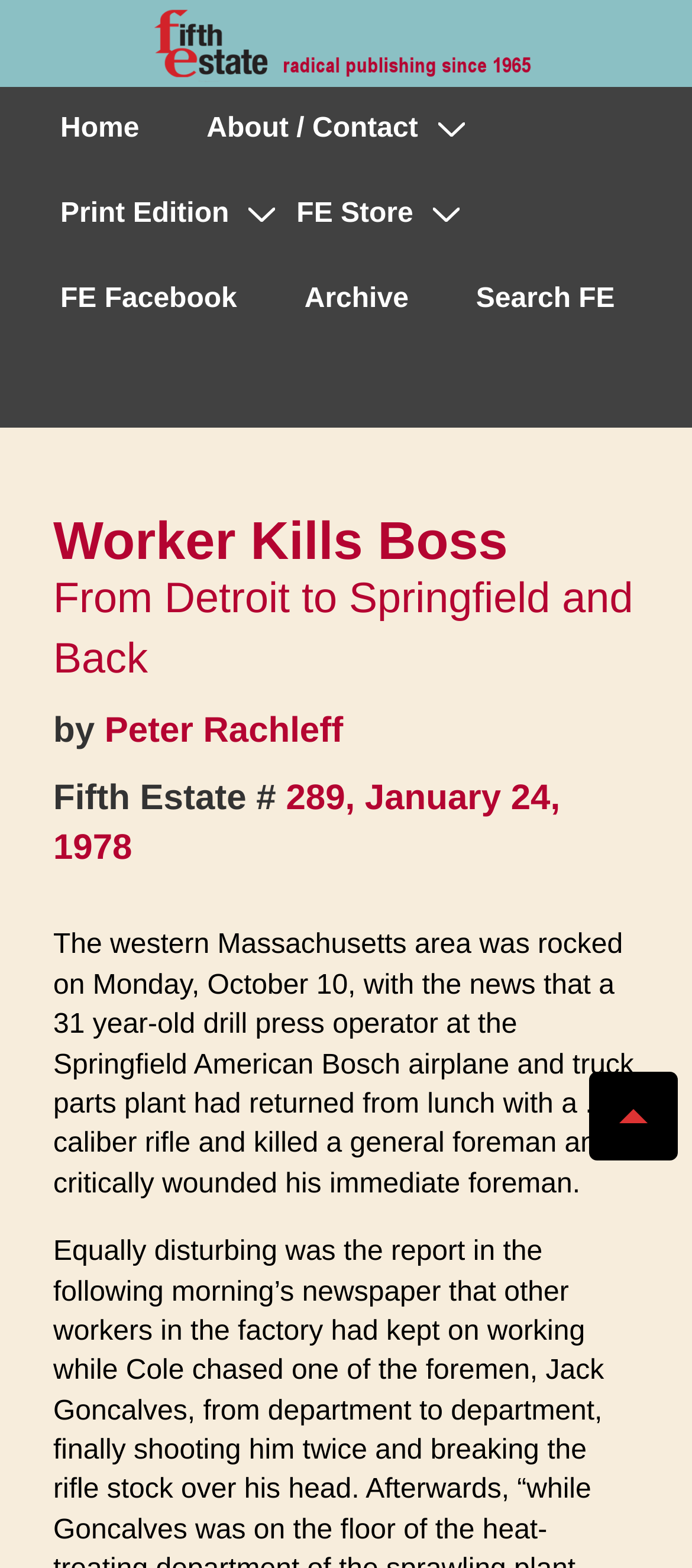Provide the bounding box coordinates of the HTML element this sentence describes: "289, January 24, 1978". The bounding box coordinates consist of four float numbers between 0 and 1, i.e., [left, top, right, bottom].

[0.077, 0.497, 0.809, 0.554]